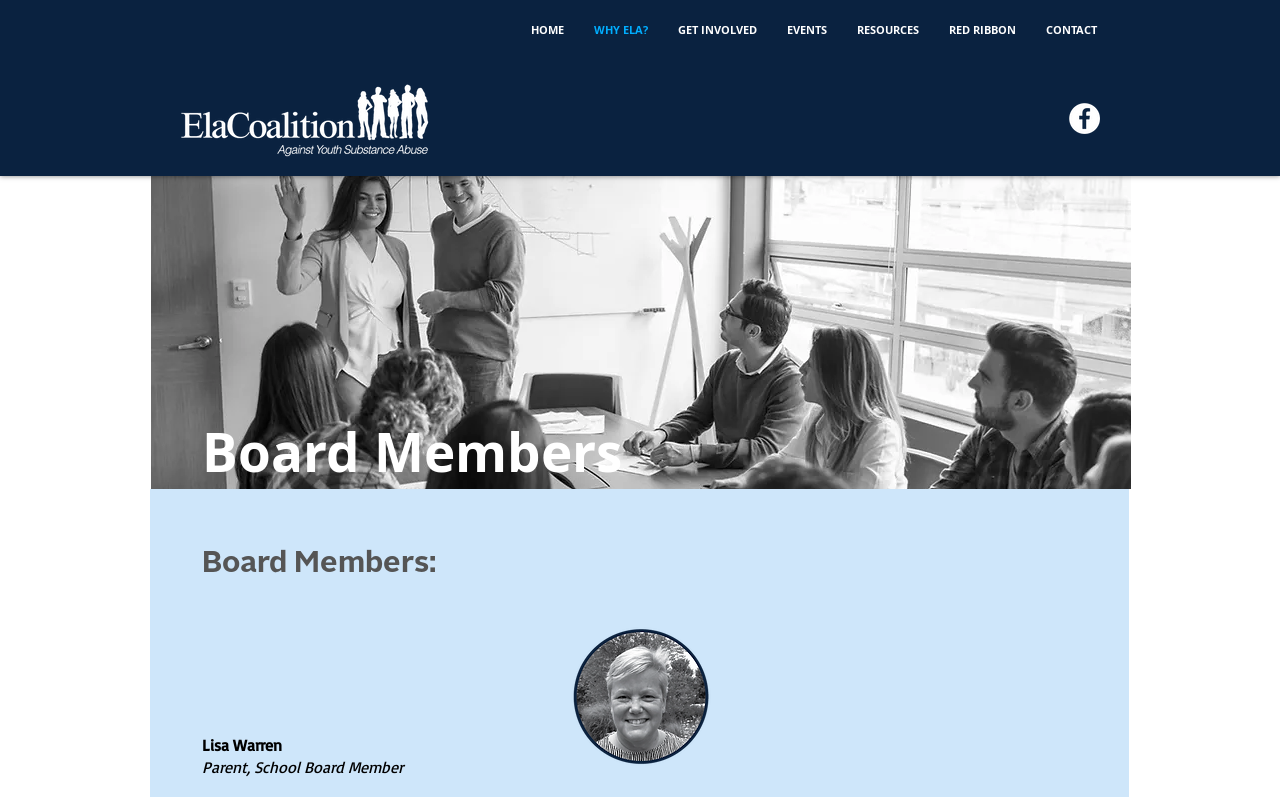Provide a thorough description of the webpage's content and layout.

The webpage is about the Board Members of the Ela Coalition. At the top, there is a navigation bar with 7 links: HOME, WHY ELA?, GET INVOLVED, EVENTS, RESOURCES, RED RIBBON, and CONTACT. These links are positioned horizontally, with HOME on the left and CONTACT on the right. 

Below the navigation bar, there is the Ela Coalition 2020 logo, which is placed on the left side of the page. 

On the right side of the page, there is a social bar with a Facebook link, accompanied by a Facebook icon. 

The main content of the page is divided into two sections. The first section has a heading "Board Members" and a subheading "Board Members:". Below the subheading, there is a list of board members, starting with Lisa Warren, who is a parent and a school board member. 

To the right of Lisa Warren's information, there is an image of a coalition member.